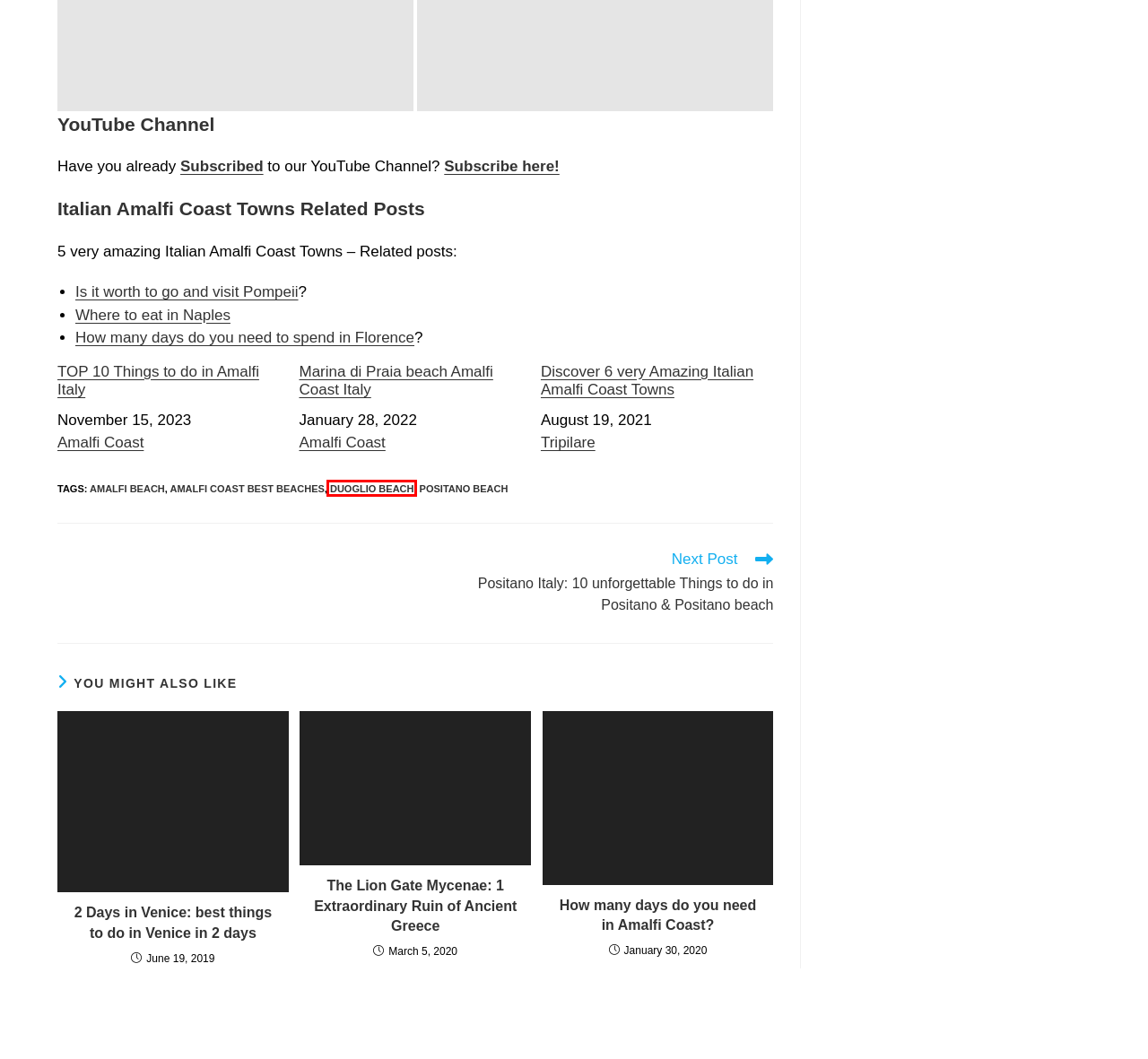Analyze the given webpage screenshot and identify the UI element within the red bounding box. Select the webpage description that best matches what you expect the new webpage to look like after clicking the element. Here are the candidates:
A. amalfi beach Archives - Tripilare.com
B. How many days to spend in Florence? 2 beautiful days - Tripilare.com
C. Best Restaurants in Naples Italy: Where to eat in Naples - Tripilare.com
D. 2 Days in Venice: best things to do in Venice in 2 days
E. Positano Italy: 10 unforgettable Things to do in Positano & Positano beach
F. duoglio beach Archives - Tripilare.com
G. Amalfi Coast best beaches Archives - Tripilare.com
H. Is it worth to go and visit Pompeii? - Tripilare.com

F